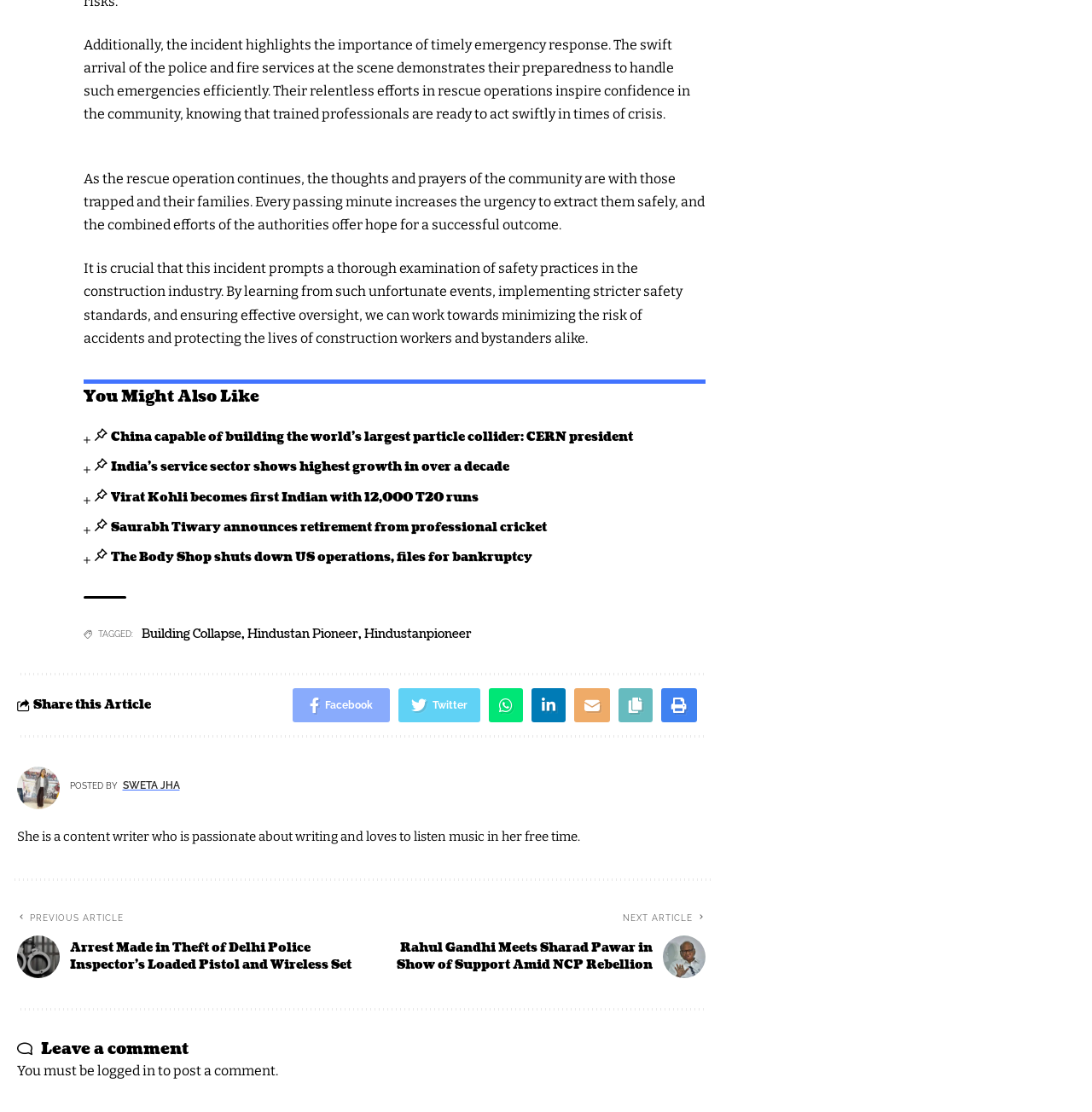Determine the bounding box coordinates for the region that must be clicked to execute the following instruction: "Share this article on Facebook".

[0.268, 0.619, 0.357, 0.65]